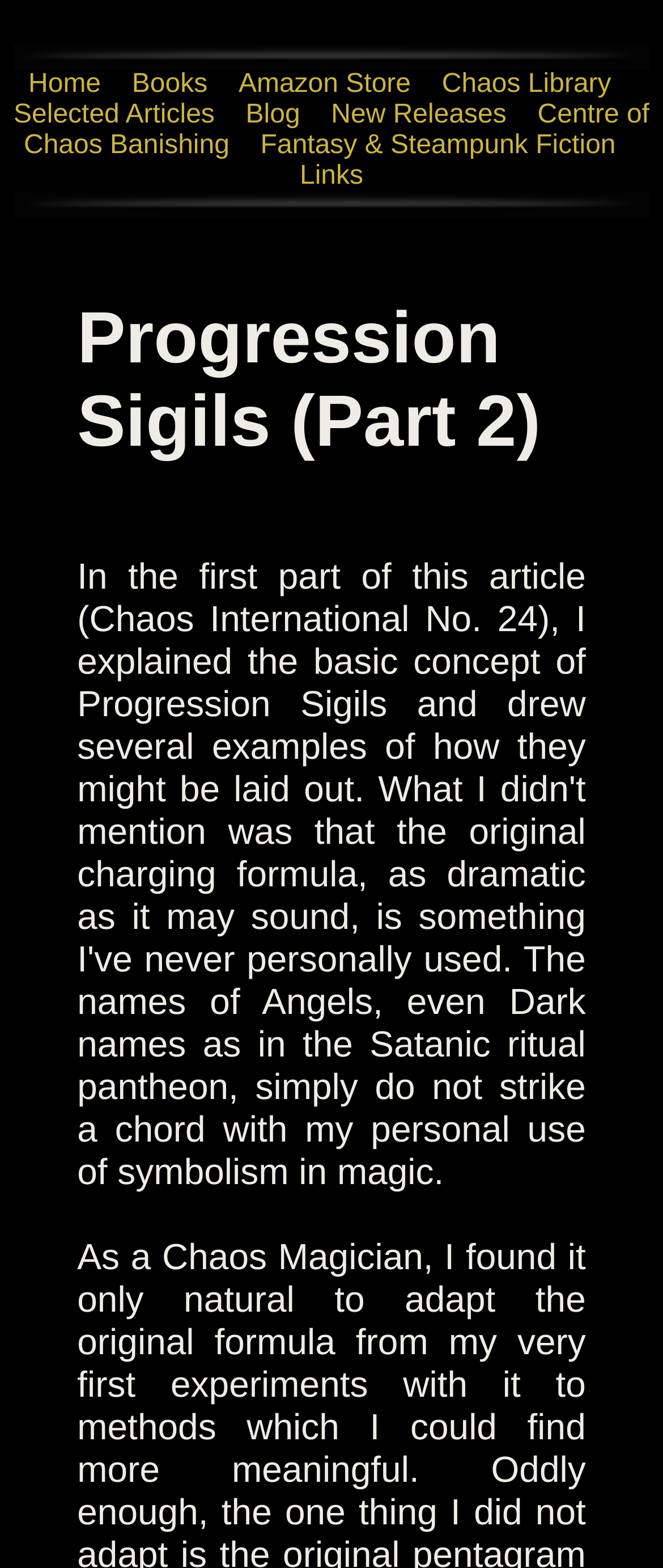How many links are there in the top menu?
Please provide a single word or phrase as the answer based on the screenshot.

6